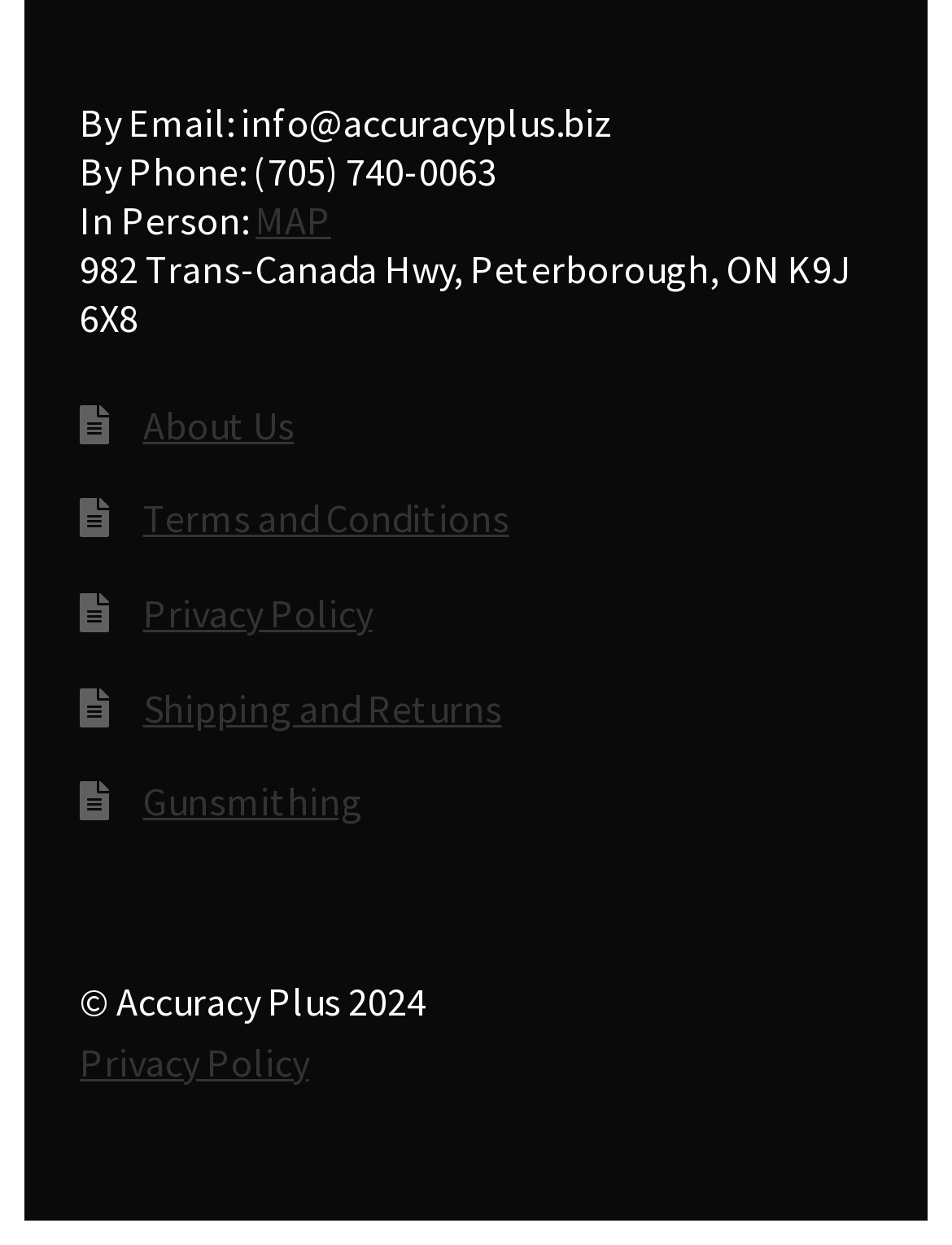Identify the bounding box coordinates for the element you need to click to achieve the following task: "View contact information". Provide the bounding box coordinates as four float numbers between 0 and 1, in the form [left, top, right, bottom].

[0.084, 0.079, 0.645, 0.118]